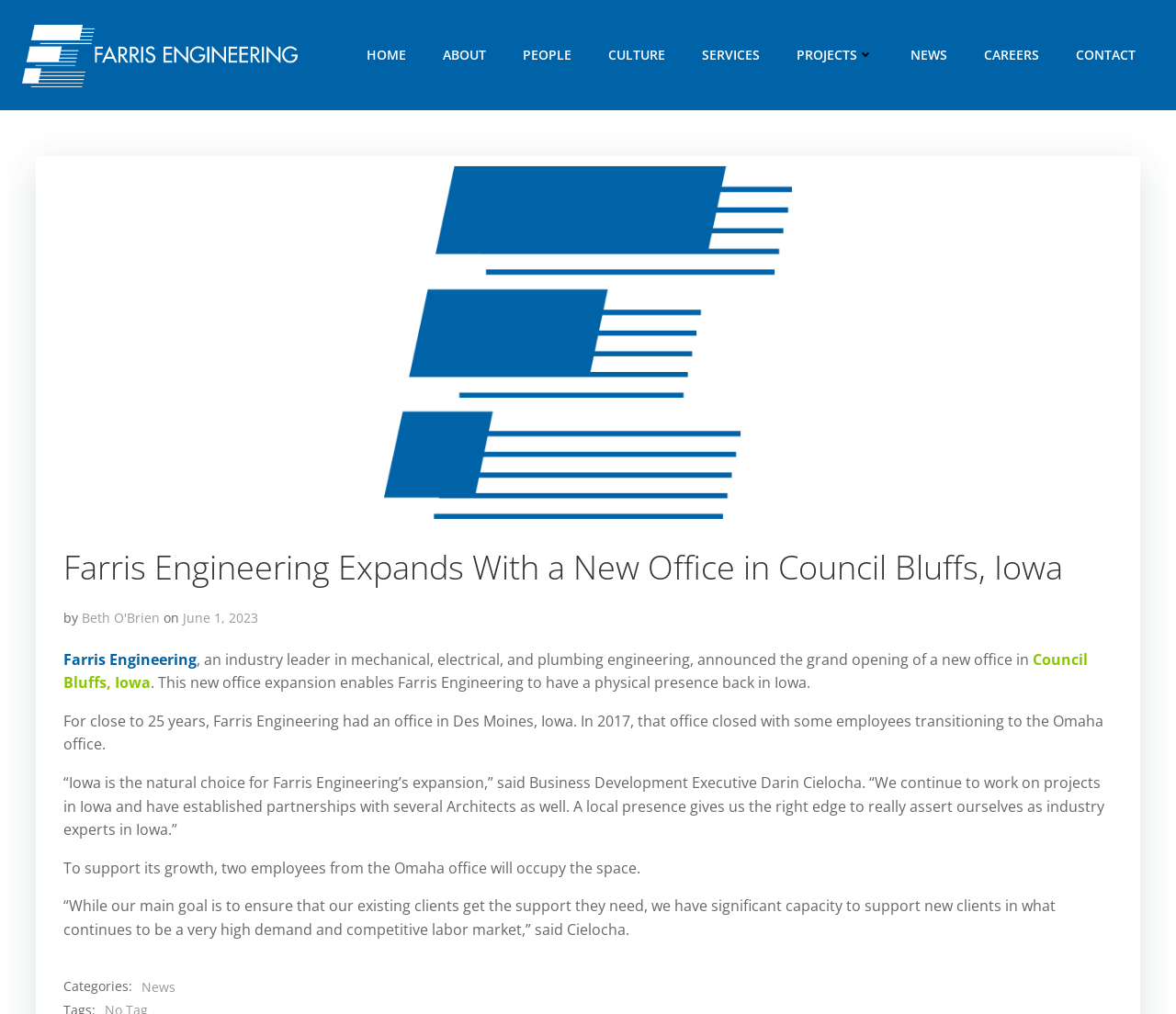Find the bounding box of the UI element described as follows: "June 1, 2023".

[0.155, 0.601, 0.22, 0.618]